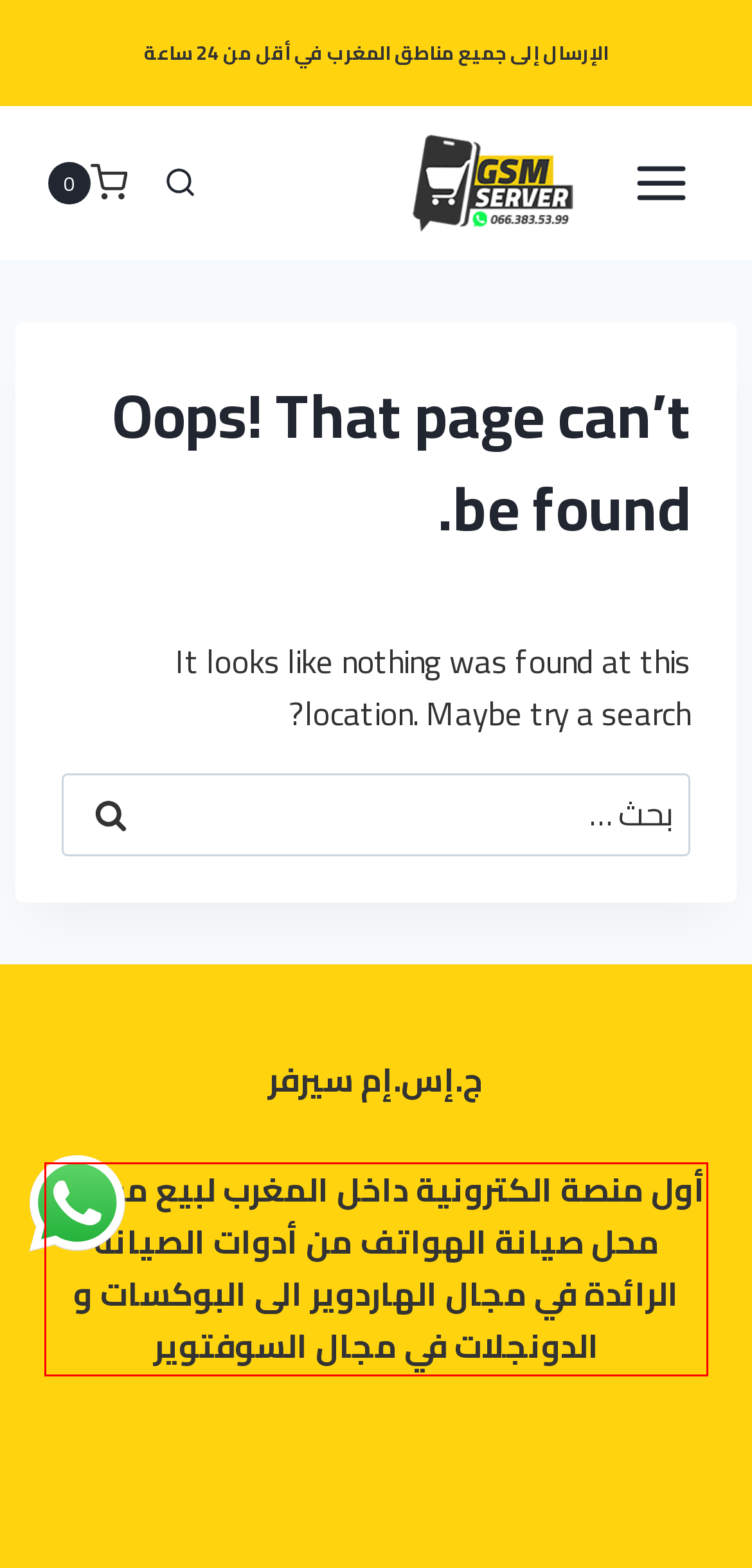From the given screenshot of a webpage, identify the red bounding box and extract the text content within it.

أول منصة الكترونية داخل المغرب لبيع معدات محل صيانة الهواتف من أدوات الصيانة الرائدة في مجال الهاردوير الى البوكسات و الدونجلات في مجال السوفتوير